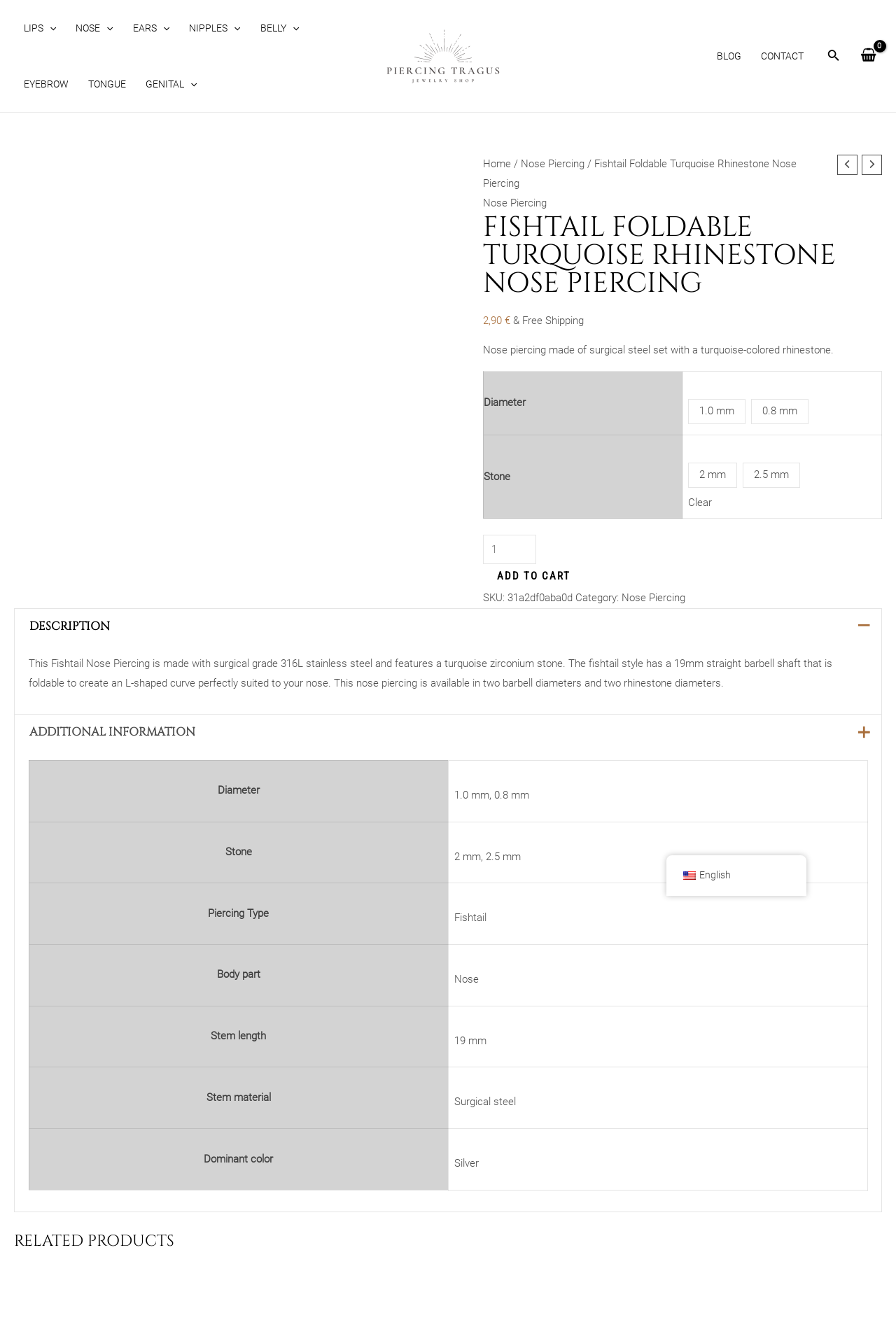Please specify the bounding box coordinates of the area that should be clicked to accomplish the following instruction: "View the shopping cart". The coordinates should consist of four float numbers between 0 and 1, i.e., [left, top, right, bottom].

[0.954, 0.032, 0.984, 0.052]